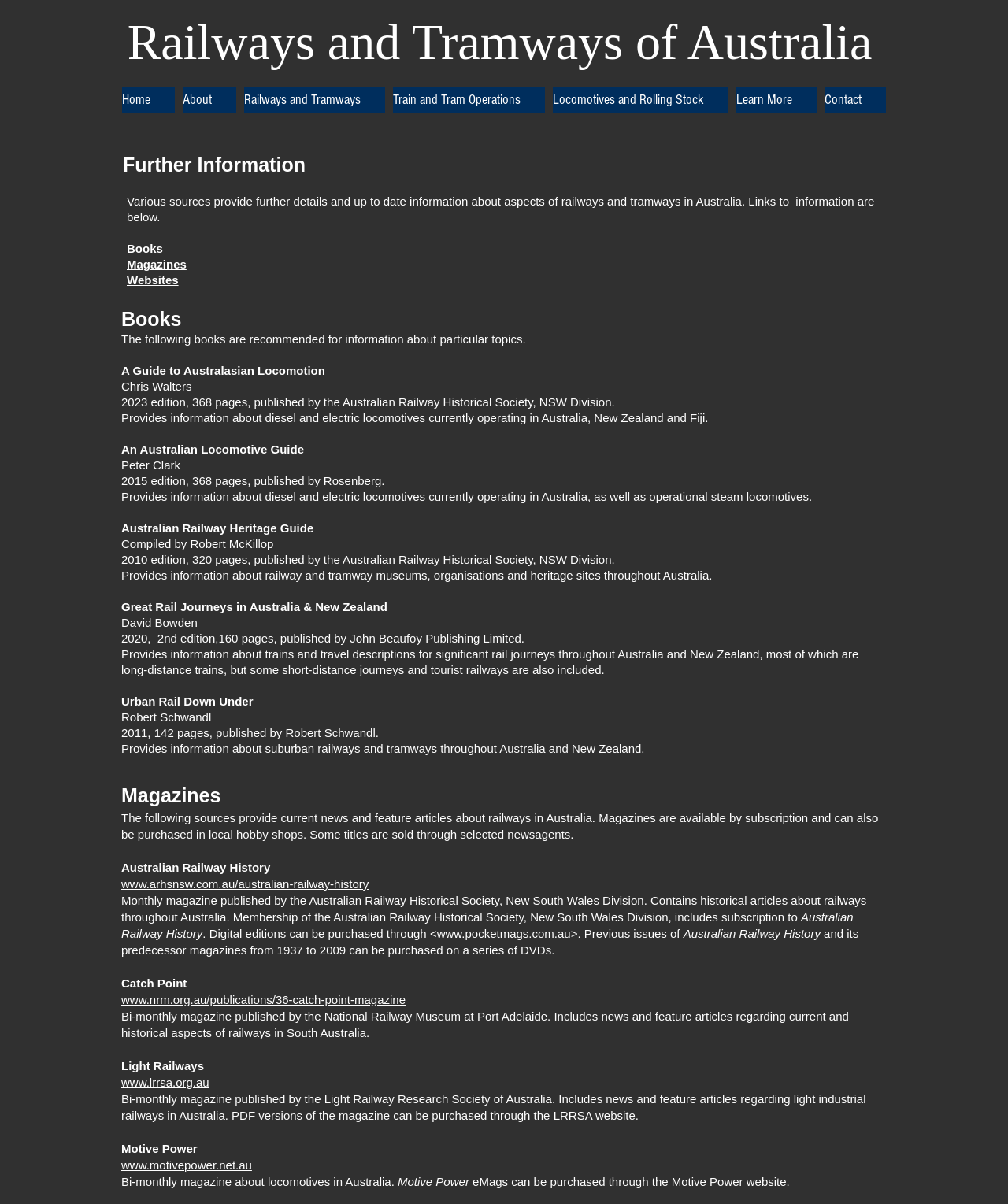Please identify the bounding box coordinates of the element on the webpage that should be clicked to follow this instruction: "Click on the 'Books' link". The bounding box coordinates should be given as four float numbers between 0 and 1, formatted as [left, top, right, bottom].

[0.126, 0.201, 0.162, 0.212]